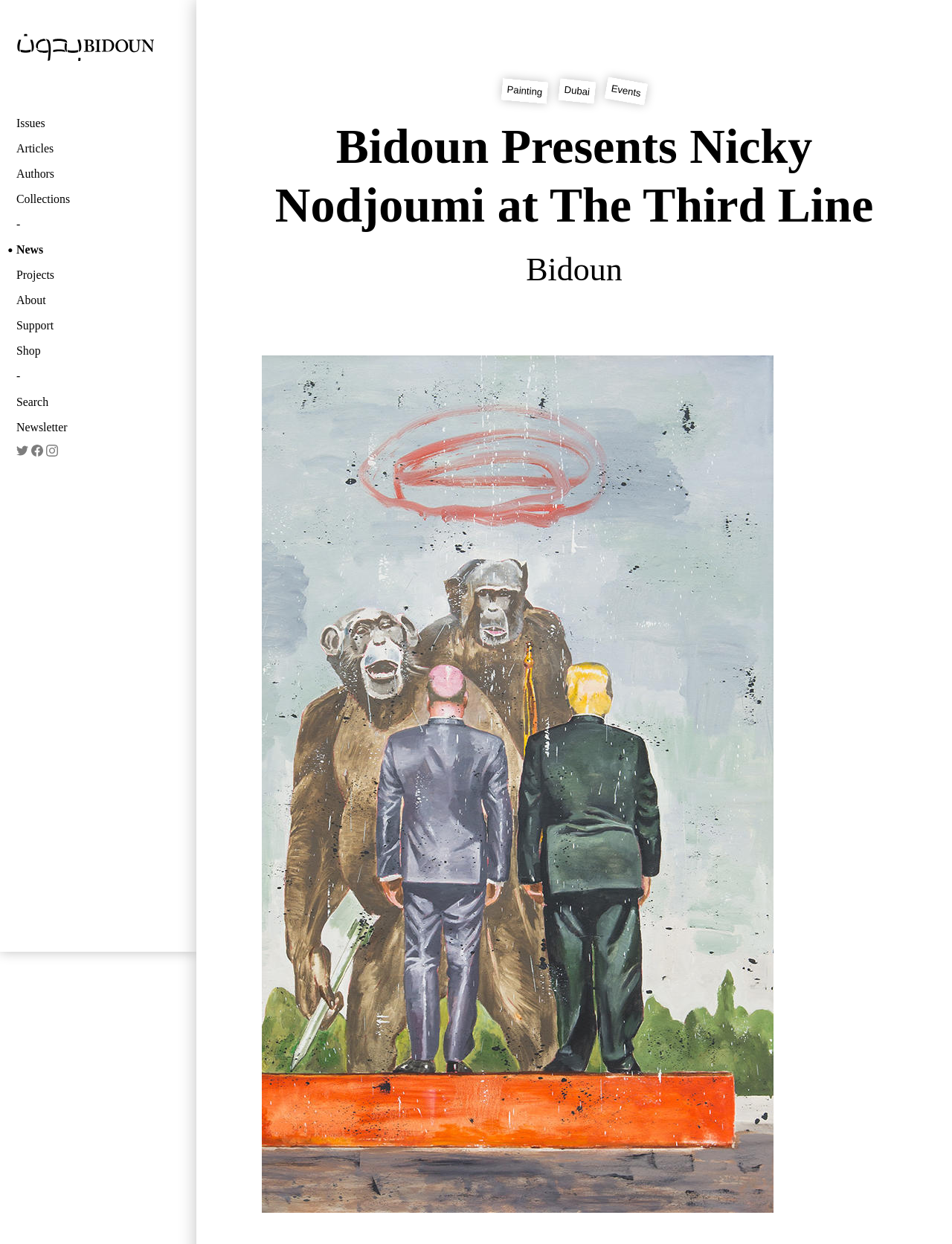Please specify the bounding box coordinates for the clickable region that will help you carry out the instruction: "Search for something".

[0.125, 0.349, 0.875, 0.416]